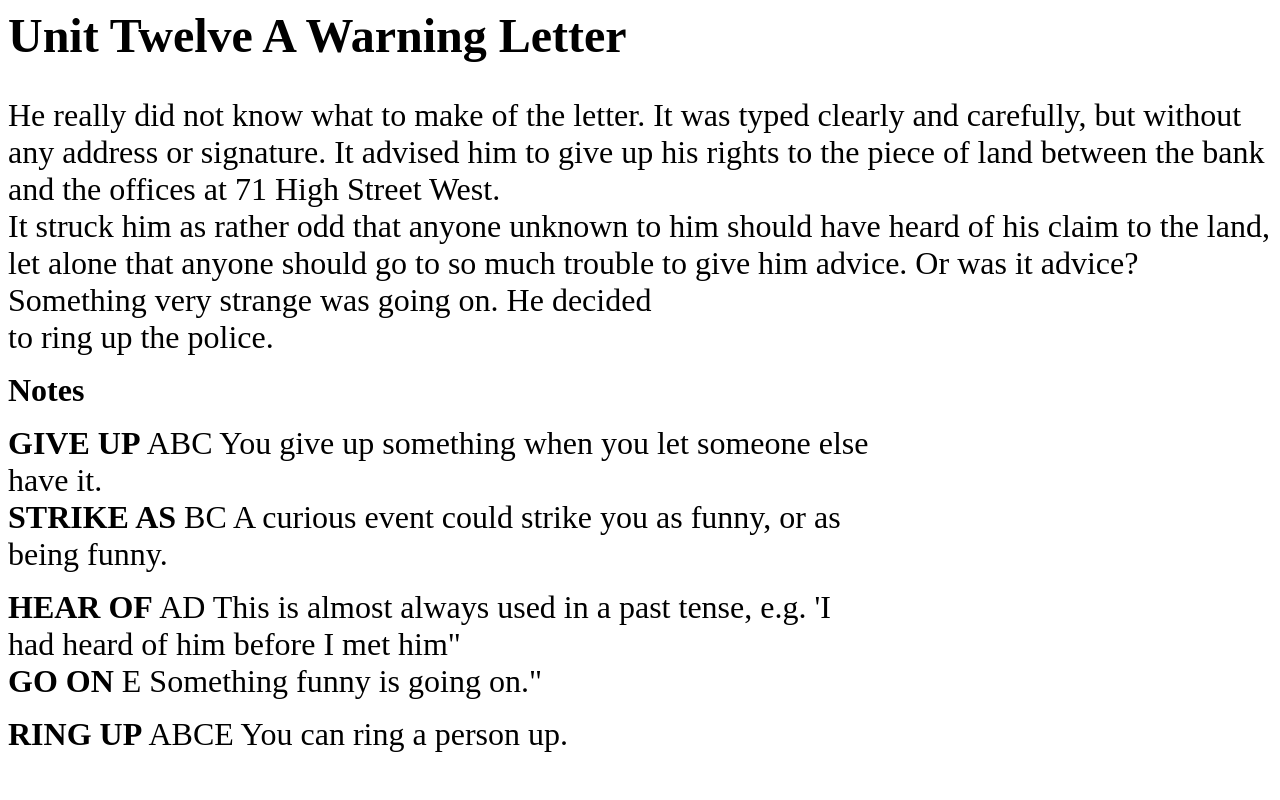Based on the image, please elaborate on the answer to the following question:
What does 'RING UP' mean in this context?

The meaning of 'RING UP' in this context is 'call someone' as explained in the Notes section of the webpage, where it says 'ABCE You can ring a person up'.